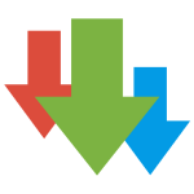Generate an in-depth description of the image.

The image showcases a set of three arrows in varying colors: a red arrow pointing downwards on the left, a large green arrow in the center, and a blue arrow also pointing downwards on the right. This design likely symbolizes downloading or moving content downwards, commonly associated with digital interfaces or applications related to file management or downloads. The vibrant color scheme adds a dynamic visual appeal, making it an engaging representation of the downloading process.